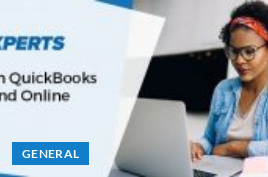What is the woman likely doing on the laptop?
Based on the visual information, provide a detailed and comprehensive answer.

The image features a woman working on a laptop, and given the context of the accompanying text 'Experts in QuickBooks Desktop and Online', it can be inferred that she is likely managing or working with QuickBooks, either on the desktop or online version.